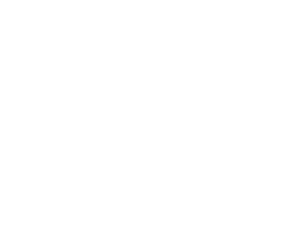What is the firm's goal for clients?
Using the details shown in the screenshot, provide a comprehensive answer to the question.

The firm is dedicated to helping clients secure settlements that adequately cover their expenses, which includes medical costs and other related expenses resulting from car accidents.